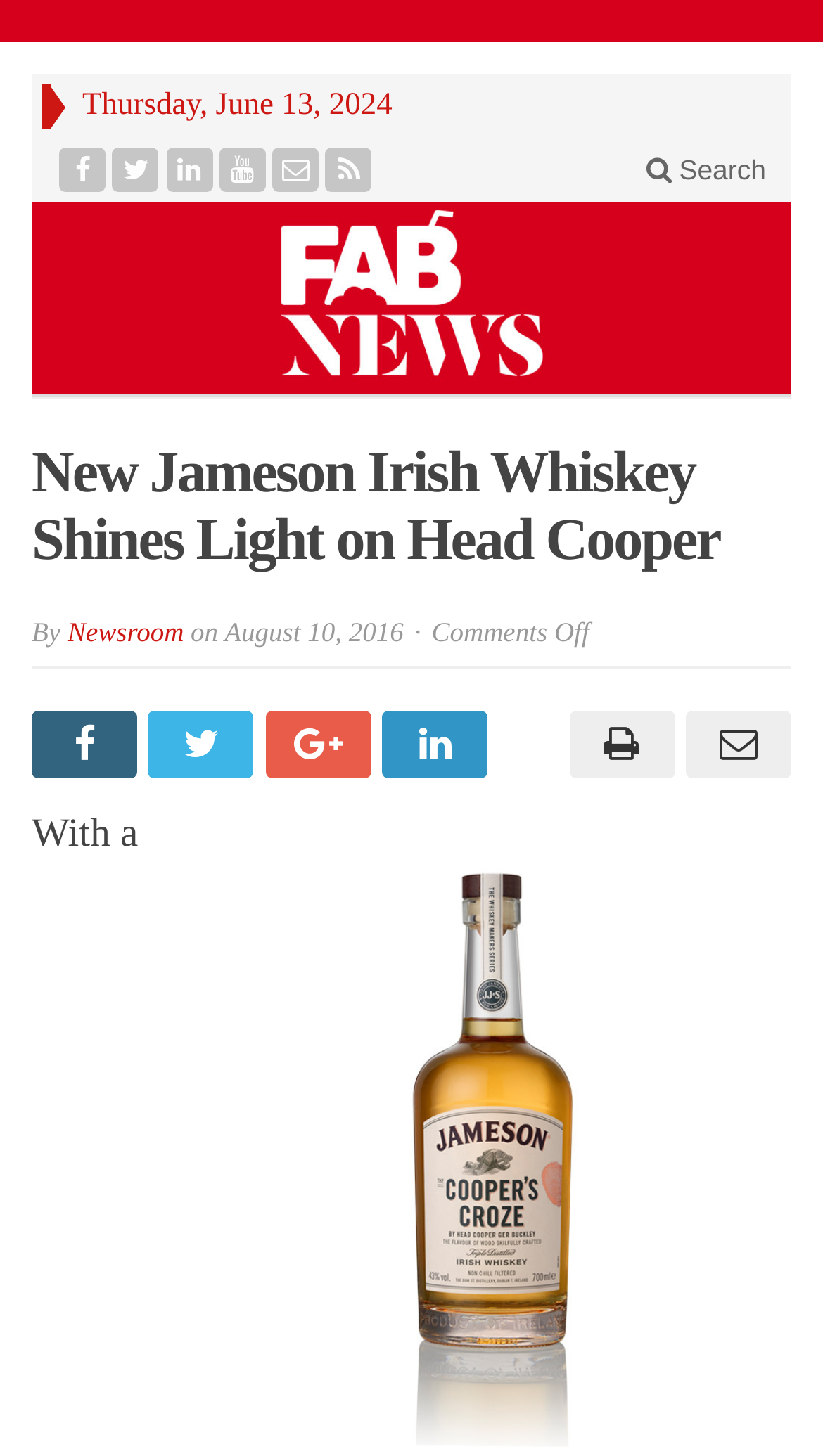Find the bounding box coordinates of the clickable region needed to perform the following instruction: "Click the search button". The coordinates should be provided as four float numbers between 0 and 1, i.e., [left, top, right, bottom].

[0.754, 0.1, 0.962, 0.133]